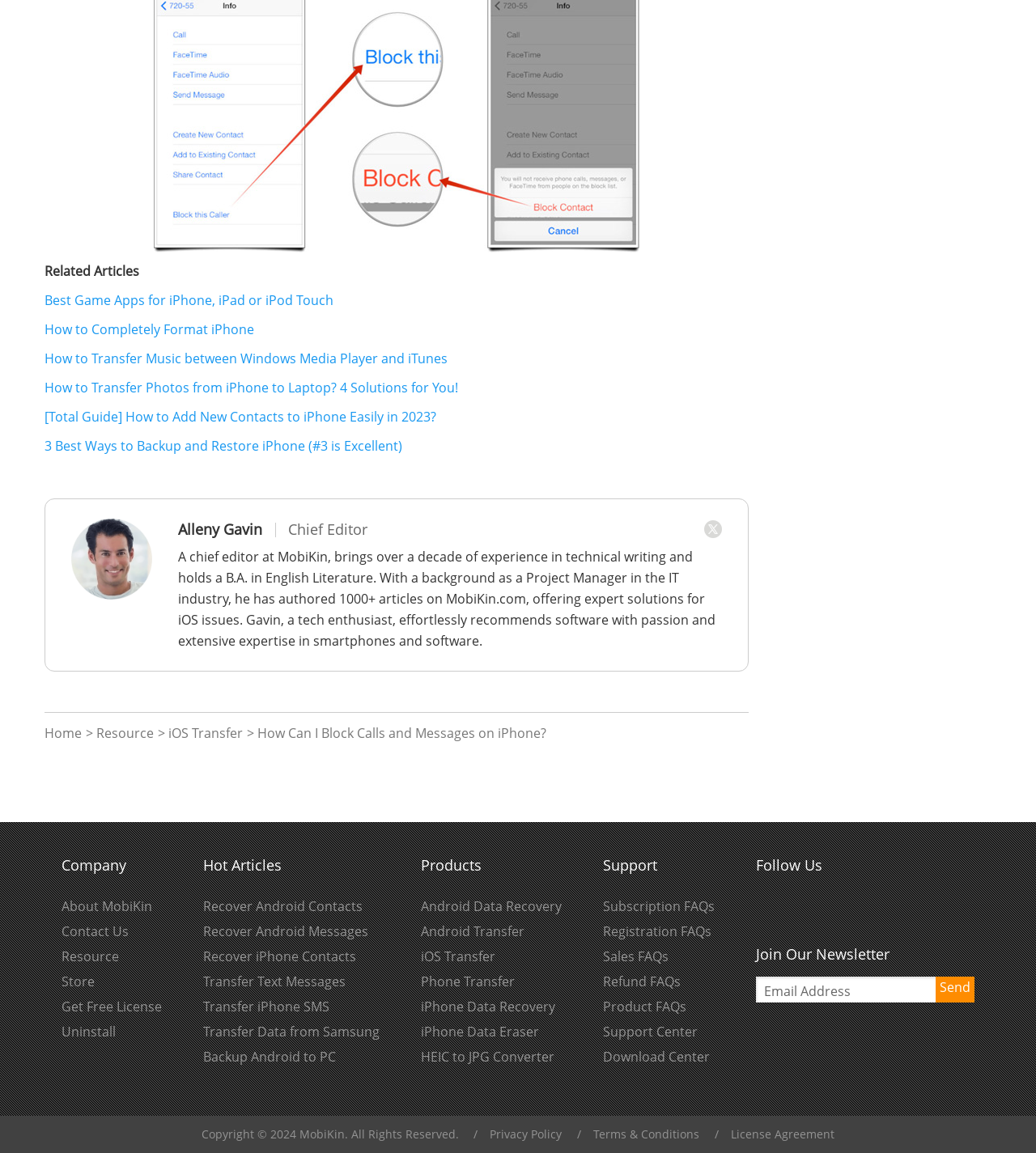Identify the bounding box coordinates of the element to click to follow this instruction: 'Click on 'Best Game Apps for iPhone, iPad or iPod Touch''. Ensure the coordinates are four float values between 0 and 1, provided as [left, top, right, bottom].

[0.043, 0.253, 0.322, 0.268]